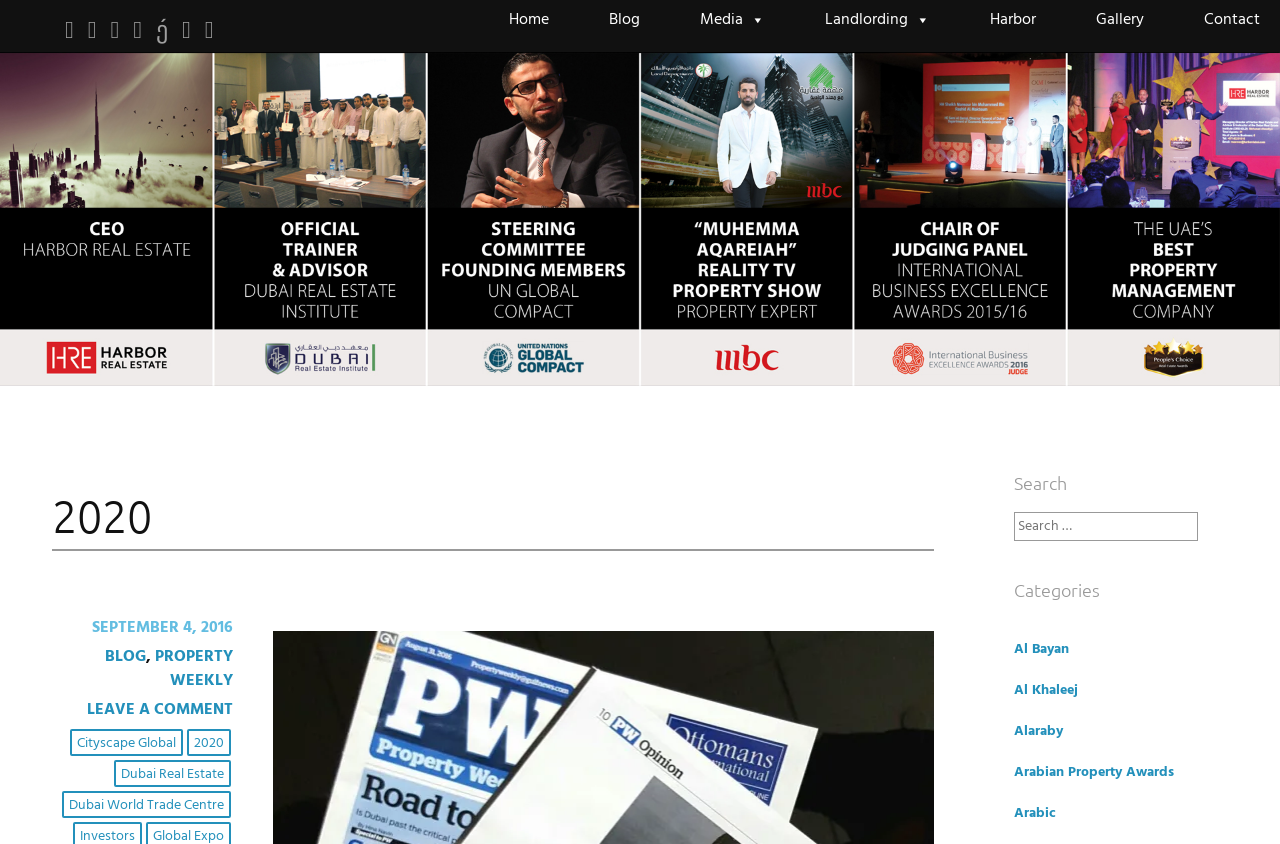Kindly provide the bounding box coordinates of the section you need to click on to fulfill the given instruction: "Search for something".

[0.792, 0.607, 0.959, 0.641]